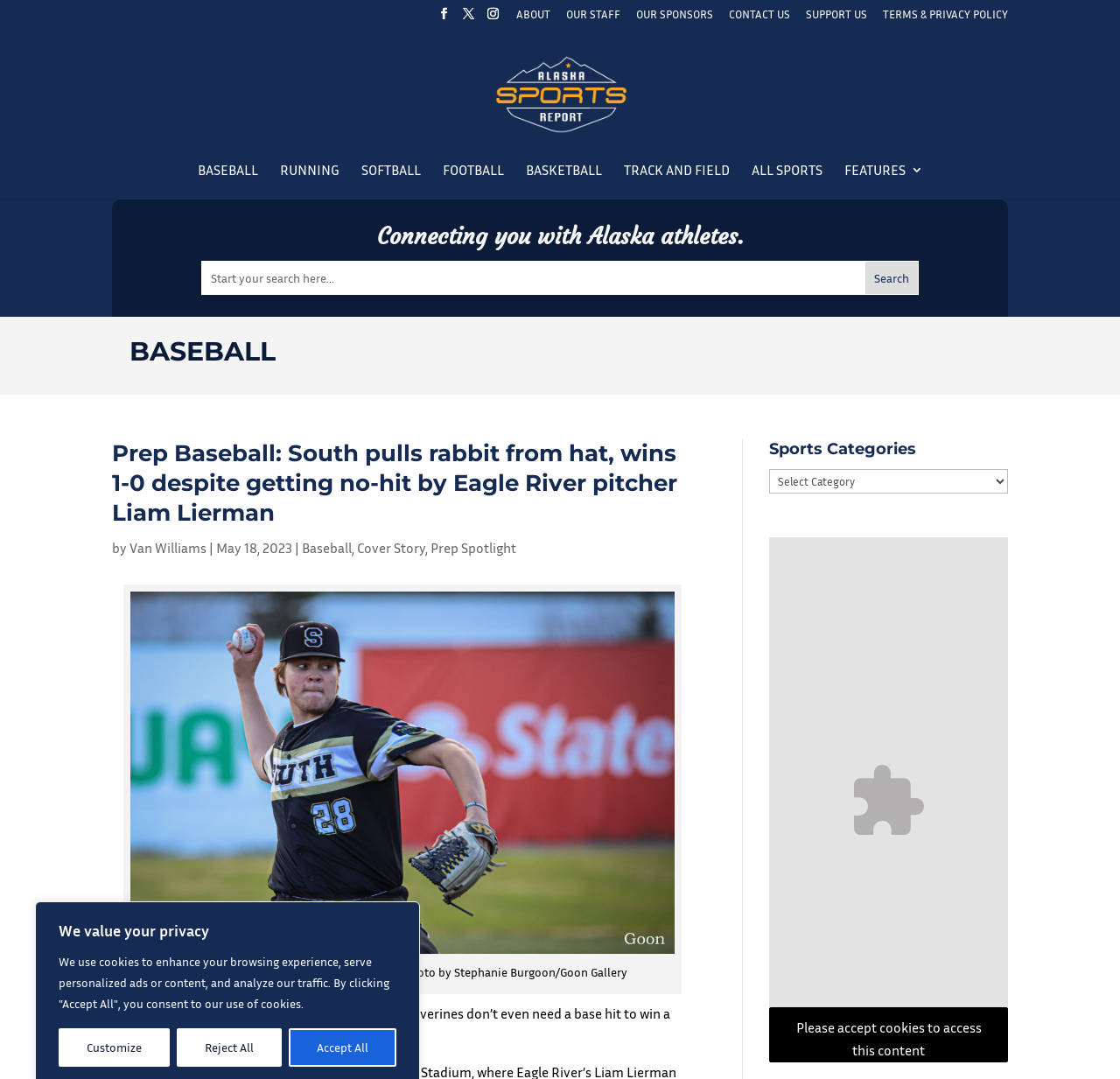What is the name of the sports team that won 1-0?
Give a single word or phrase answer based on the content of the image.

South